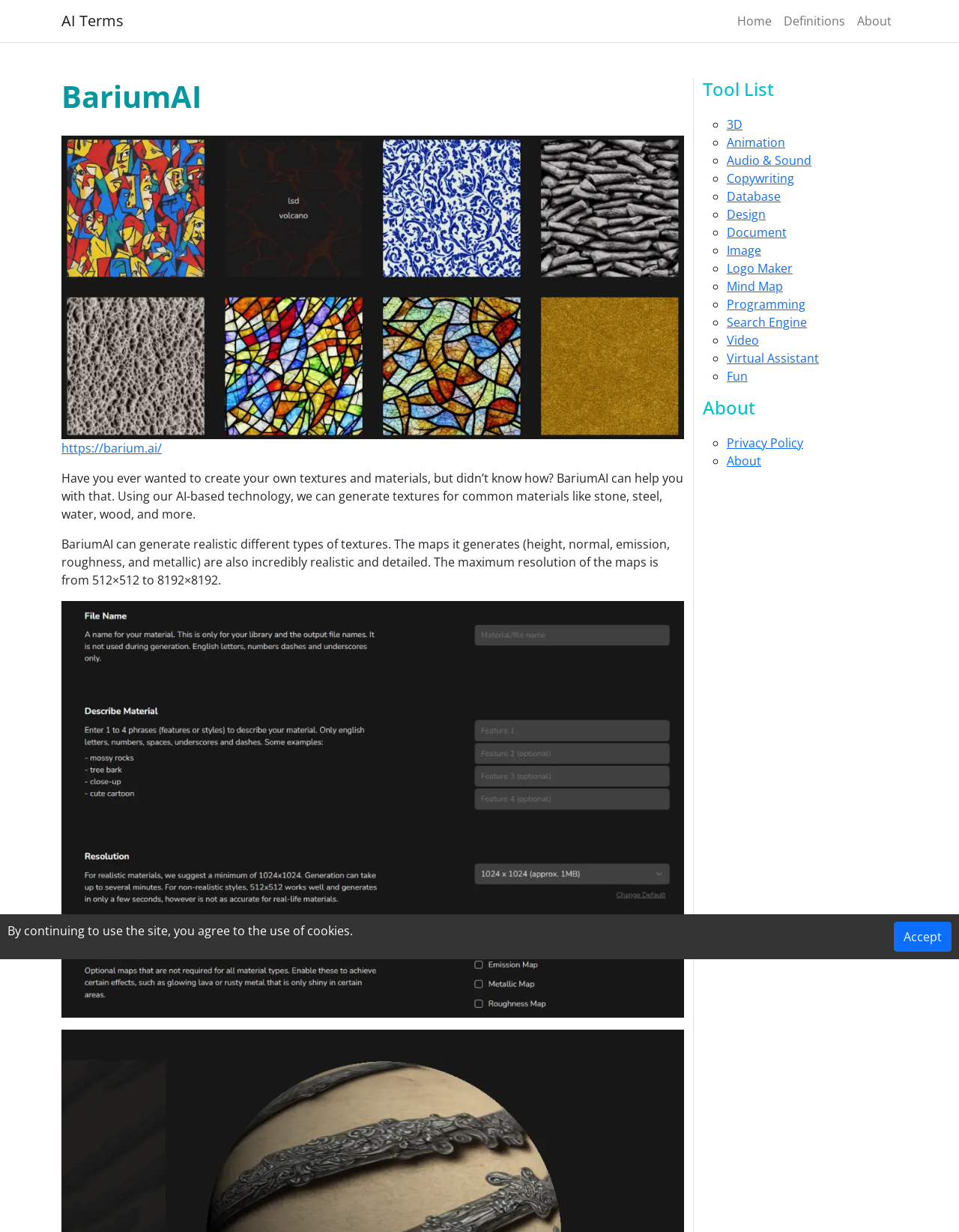Please identify the bounding box coordinates of the element's region that I should click in order to complete the following instruction: "Click on the 'Definitions' link". The bounding box coordinates consist of four float numbers between 0 and 1, i.e., [left, top, right, bottom].

[0.811, 0.005, 0.888, 0.029]